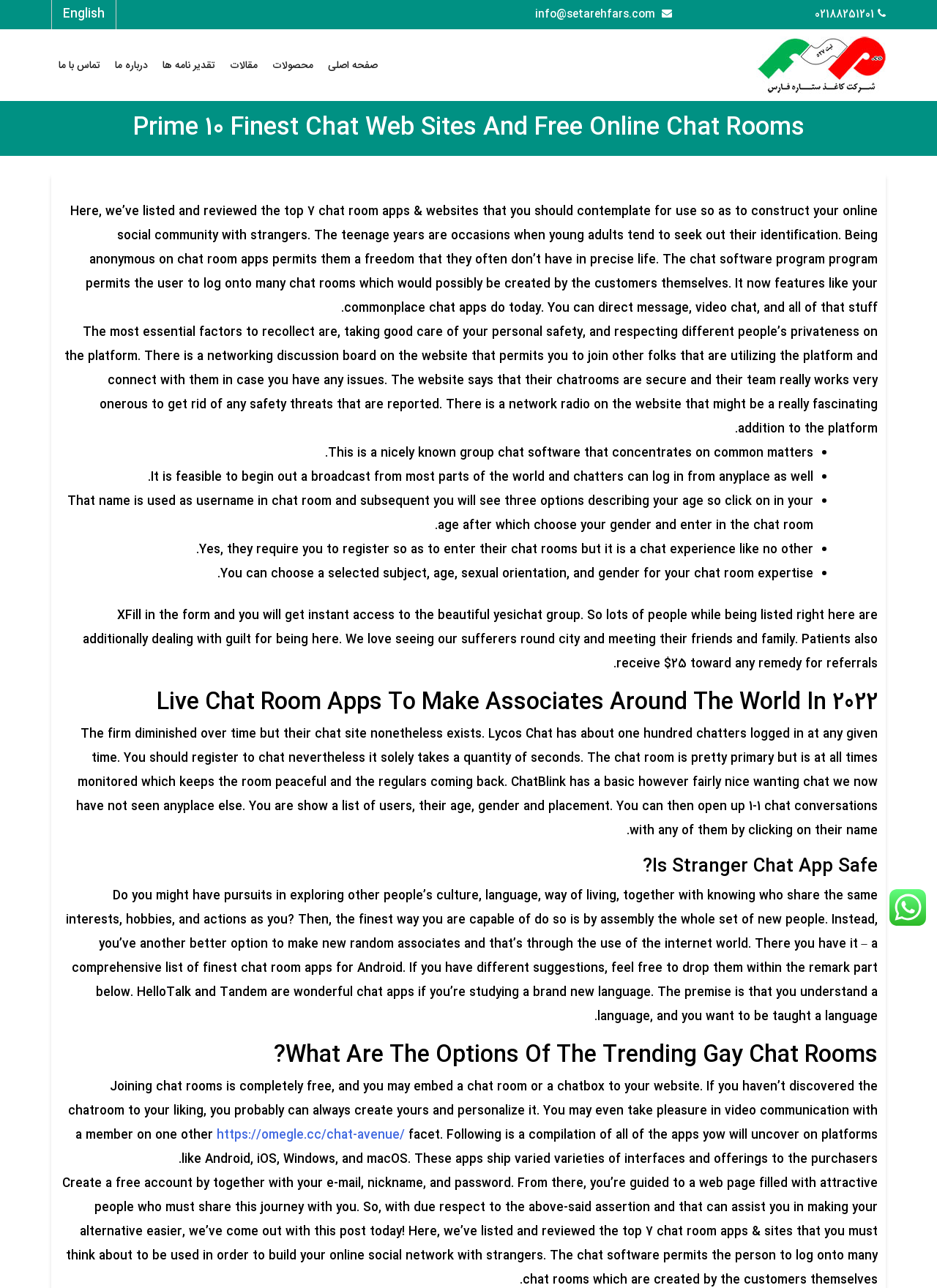Find and generate the main title of the webpage.

Prime 10 Finest Chat Web Sites And Free Online Chat Rooms